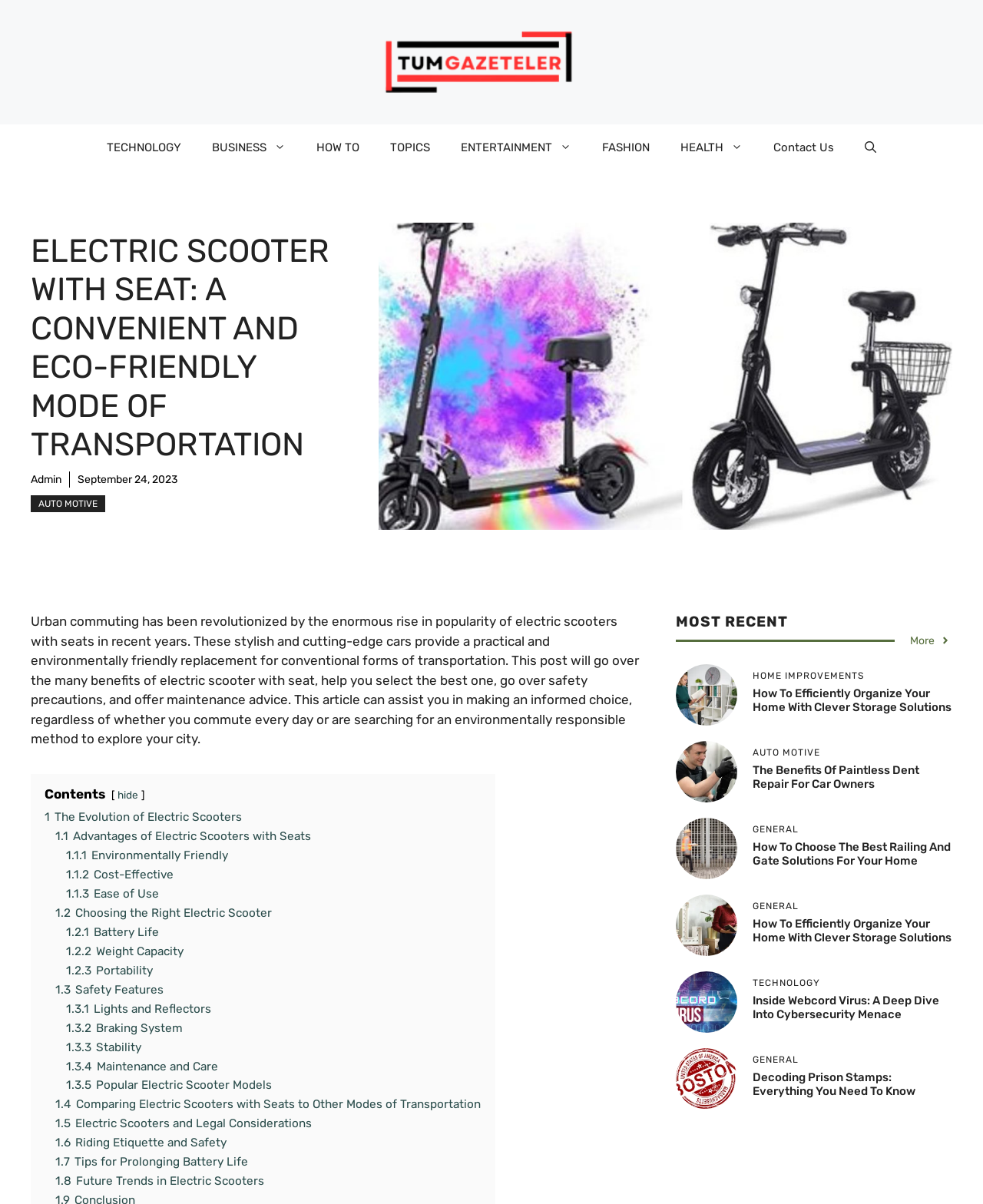Determine the bounding box coordinates for the area that needs to be clicked to fulfill this task: "click on the link to read about electric scooter with seat". The coordinates must be given as four float numbers between 0 and 1, i.e., [left, top, right, bottom].

[0.323, 0.185, 0.969, 0.44]